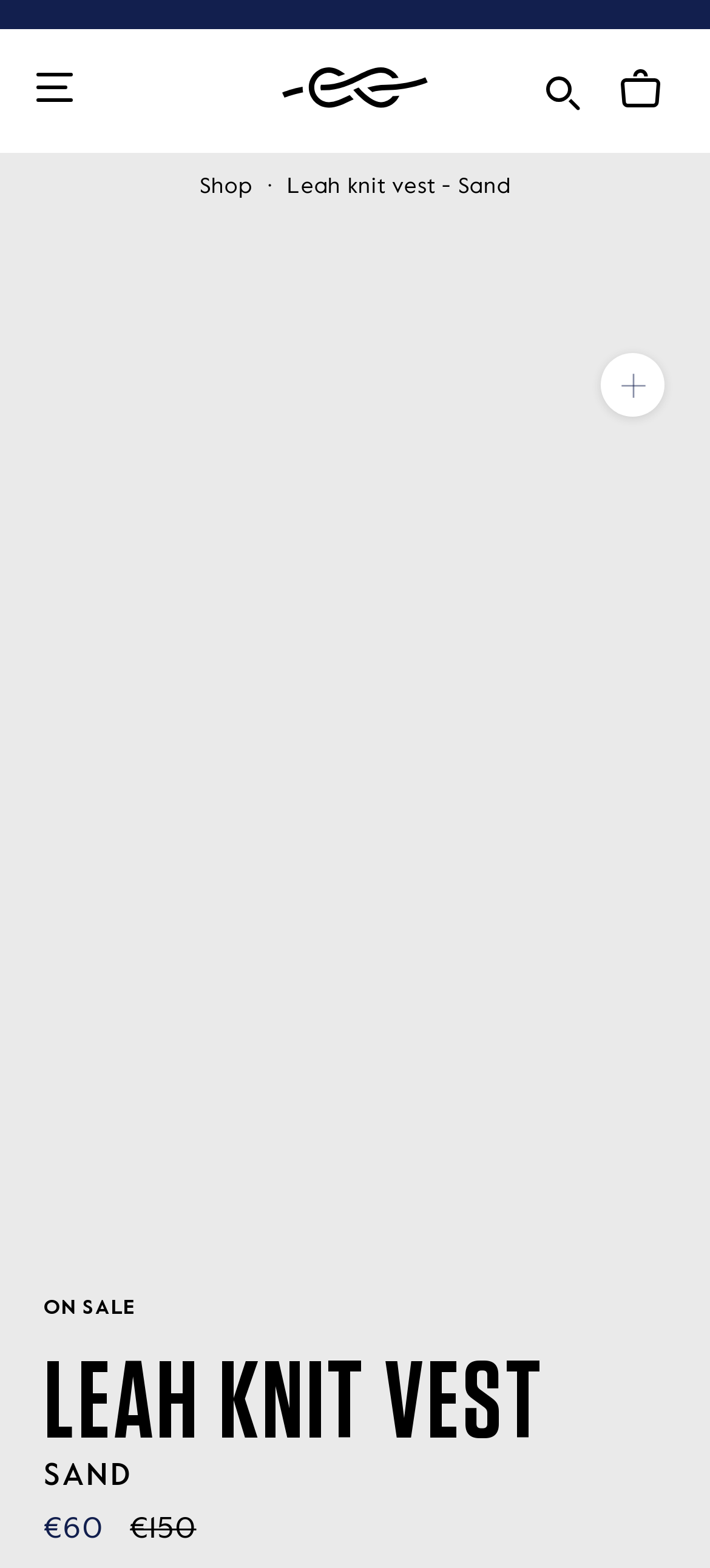Explain the contents of the webpage comprehensively.

The webpage is about a product, specifically a Leah knit vest in Sand color. At the top of the page, there is a large image of the product, taking up most of the width. Below the image, there is a navigation menu with a button to open it, a logo, a search link, and a link to open the cart. The navigation menu also includes breadcrumbs, which show the current page's location in the website's hierarchy.

The main content of the page is divided into two sections. On the left, there is a table with a sale notification, indicating that the product is on sale. Below the table, there is a heading that reads "LEAH KNIT VEST SAND" in a large font. On the right, there are two prices listed, €60 and €150, which are likely the sale price and original price of the product, respectively.

Throughout the page, there are several buttons and links, including a button to open the navigation menu, a link to the logo, a search link, and a link to open the cart. There are also several images, including the product image, the logo, and icons for the navigation menu and cart.